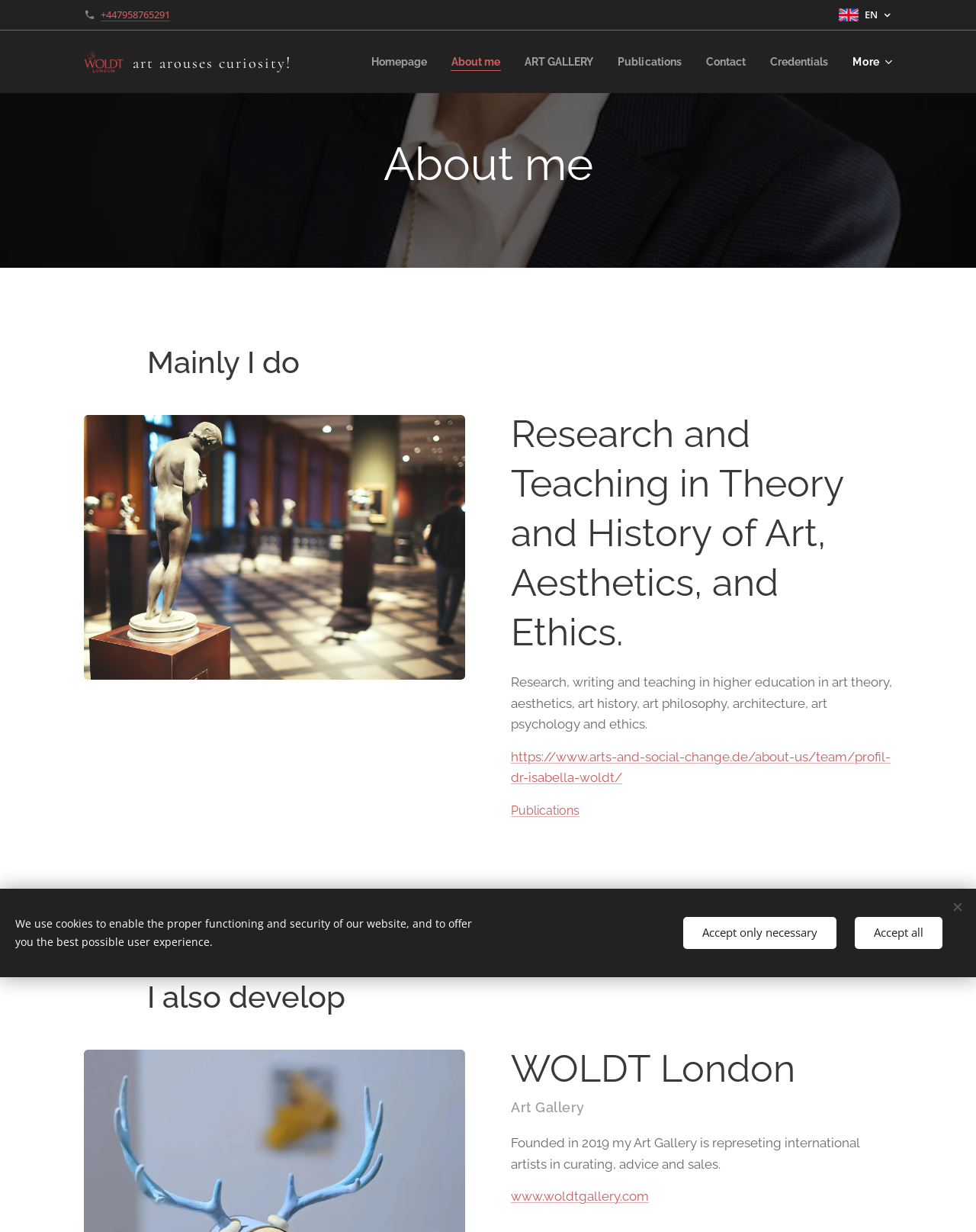Locate the bounding box coordinates of the clickable area needed to fulfill the instruction: "Click the 'Link Building' link".

None